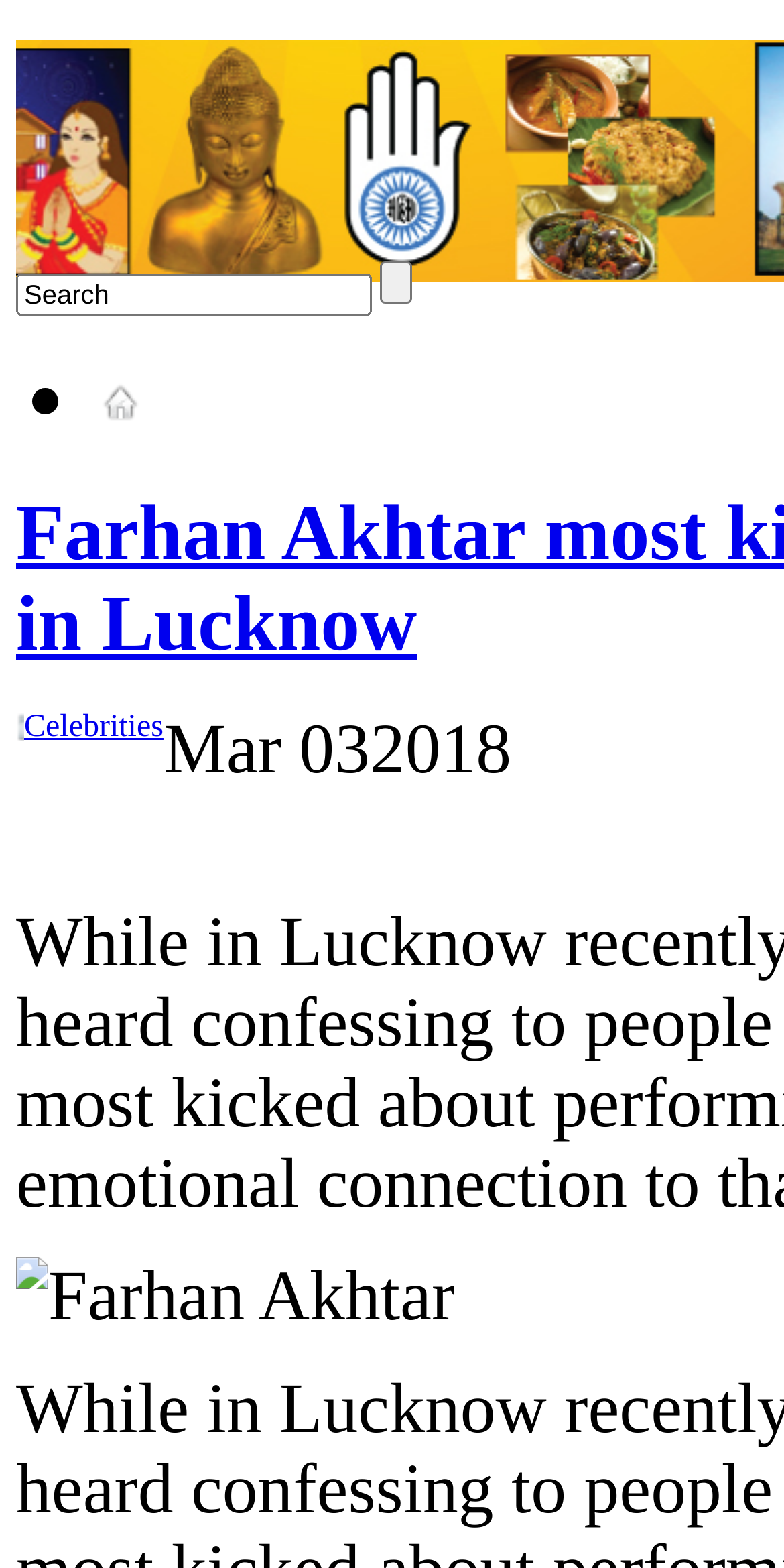What is the image on the bottom-left corner?
Answer the question in a detailed and comprehensive manner.

The bottom-left corner of the webpage has an image with a static text 'Farhan Akhtar' next to it, suggesting that the image is related to the person Farhan Akhtar.